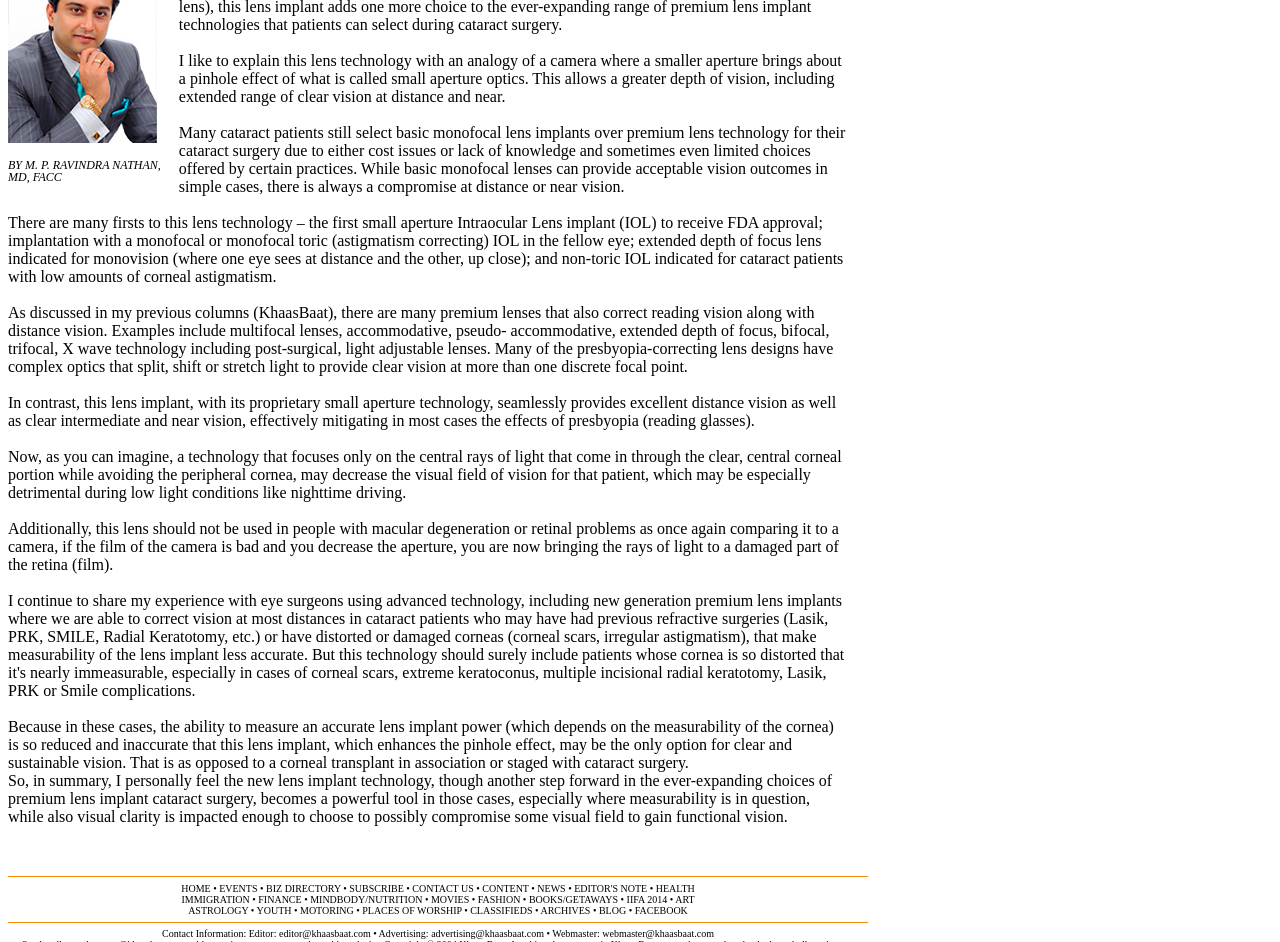Determine the bounding box coordinates of the UI element described below. Use the format (top-left x, top-left y, bottom-right x, bottom-right y) with floating point numbers between 0 and 1: Semaglutide – “The Skinny Shot”

None